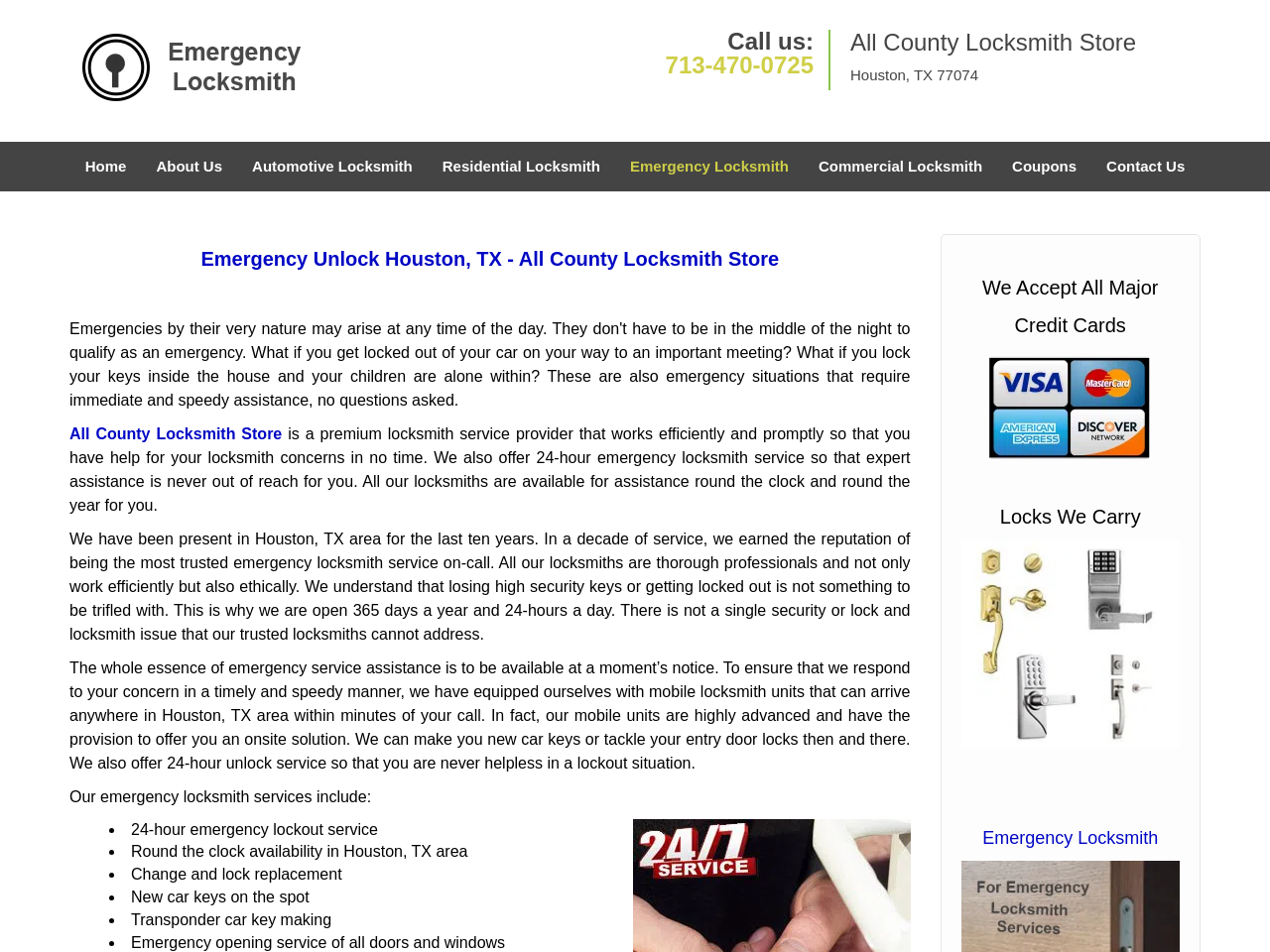What is one of the emergency locksmith services offered?
Use the information from the image to give a detailed answer to the question.

I found one of the emergency locksmith services offered by looking at the list marker element with the text '•' and the static text element with the text '24-hour emergency lockout service'.